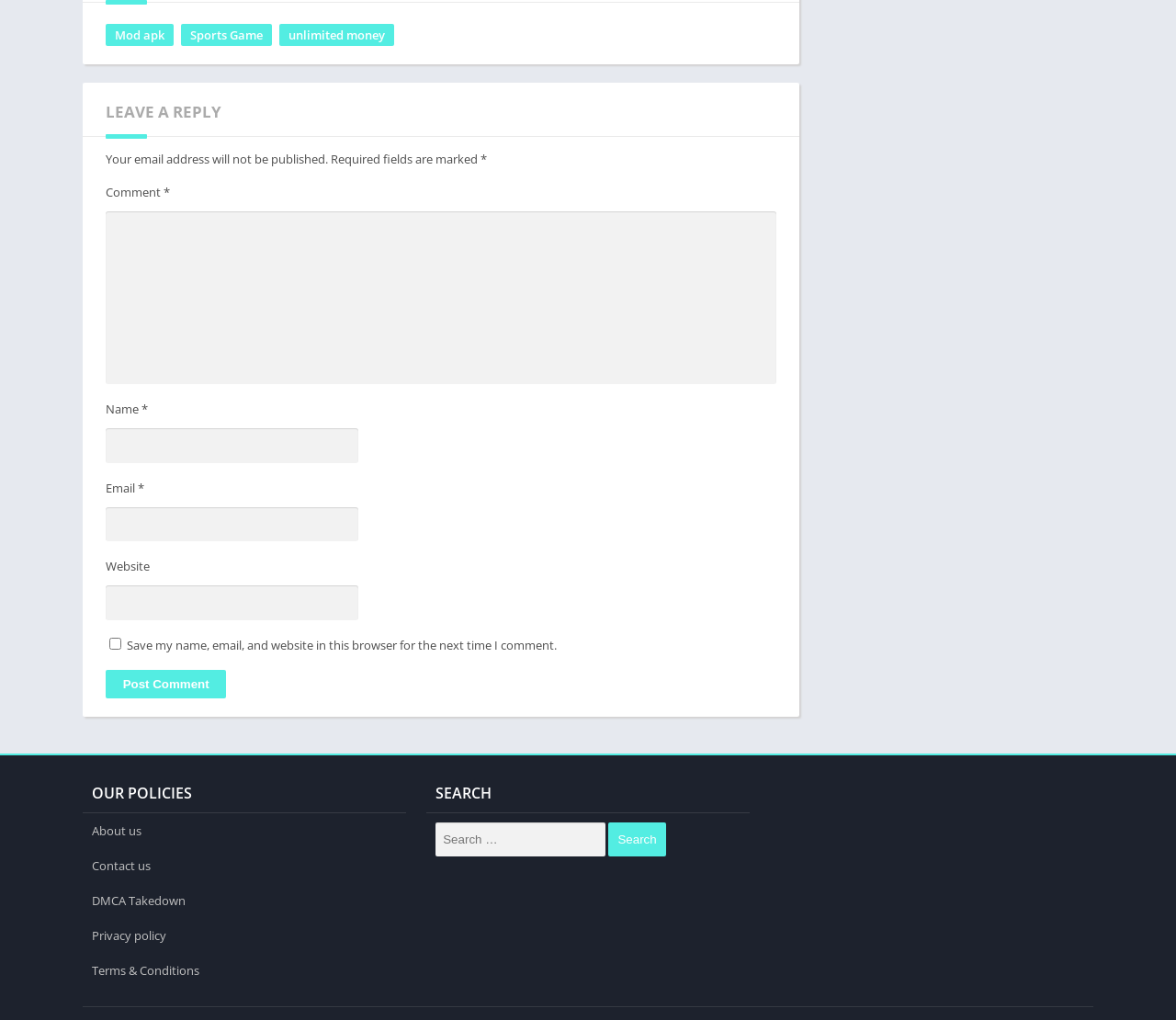Provide the bounding box coordinates for the area that should be clicked to complete the instruction: "Leave a comment".

[0.09, 0.207, 0.66, 0.377]